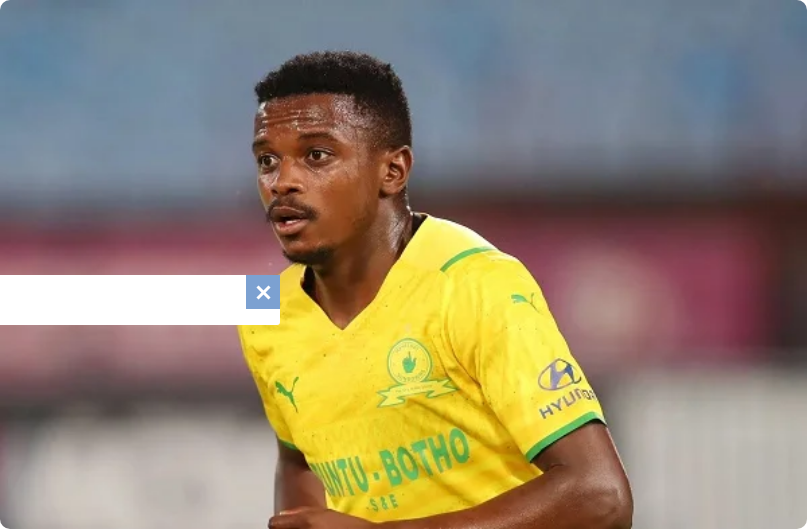Generate a detailed caption that describes the image.

The image features Teboho Mokoena, a professional South African football player known for his playing style and contributions to the Premier Soccer League. Dressed in a vibrant yellow jersey adorned with green accents, Mokoena appears focused as he navigates the field. His expression conveys determination and intensity, reflecting his commitment to the game. The background, slightly blurred, suggests a match setting, adding to the dynamic atmosphere typical of his performances on the pitch. Mokoena's athletic build and the energetic pose emphasize his role as a key player in his team.